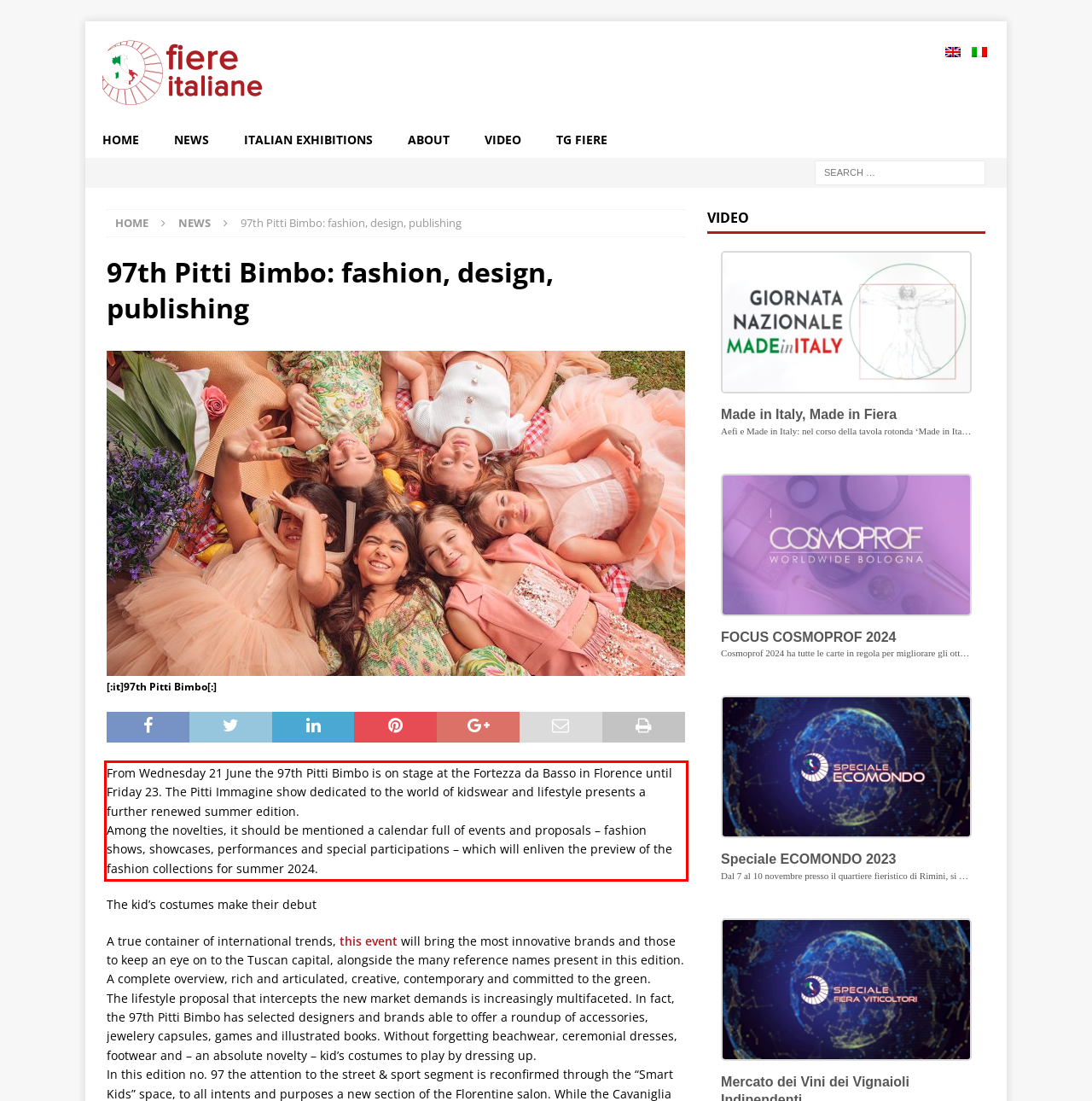Using the provided screenshot of a webpage, recognize the text inside the red rectangle bounding box by performing OCR.

From Wednesday 21 June the 97th Pitti Bimbo is on stage at the Fortezza da Basso in Florence until Friday 23. The Pitti Immagine show dedicated to the world of kidswear and lifestyle presents a further renewed summer edition. Among the novelties, it should be mentioned a calendar full of events and proposals – fashion shows, showcases, performances and special participations – which will enliven the preview of the fashion collections for summer 2024.